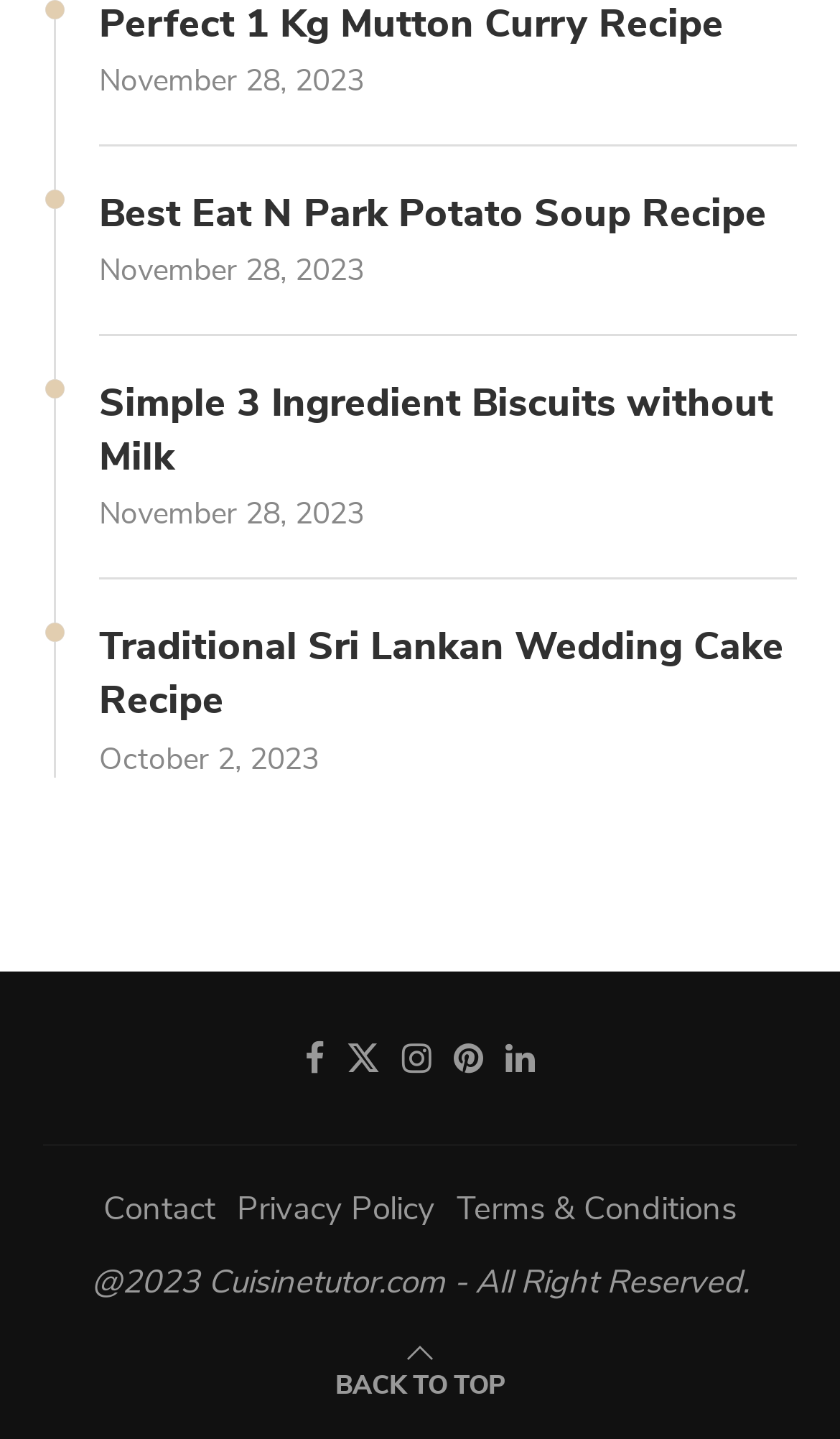Can you pinpoint the bounding box coordinates for the clickable element required for this instruction: "Check the 'Terms & Conditions'"? The coordinates should be four float numbers between 0 and 1, i.e., [left, top, right, bottom].

[0.544, 0.83, 0.877, 0.852]